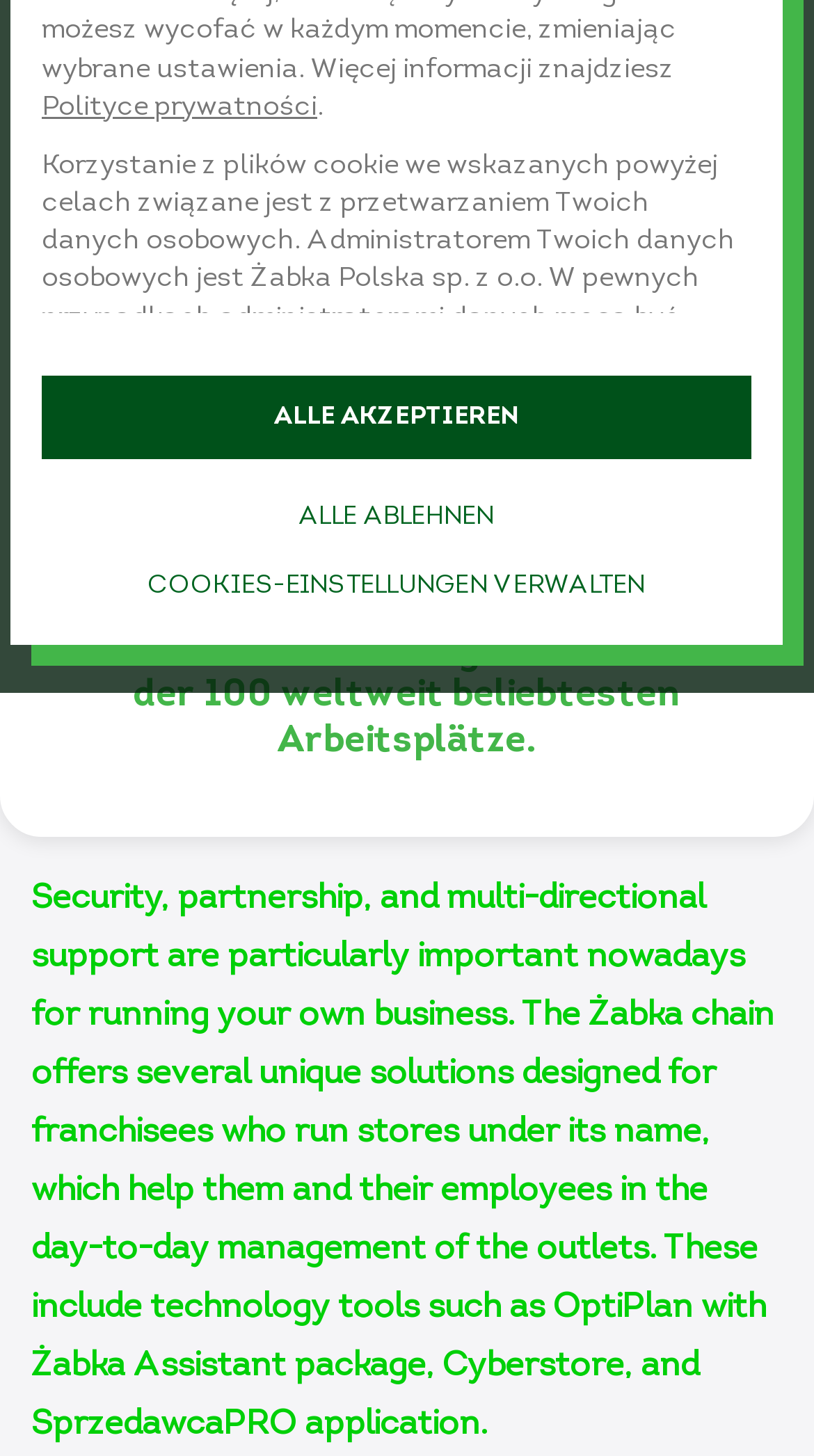Please determine the bounding box coordinates for the UI element described as: "partnerzy".

[0.254, 0.235, 0.41, 0.254]